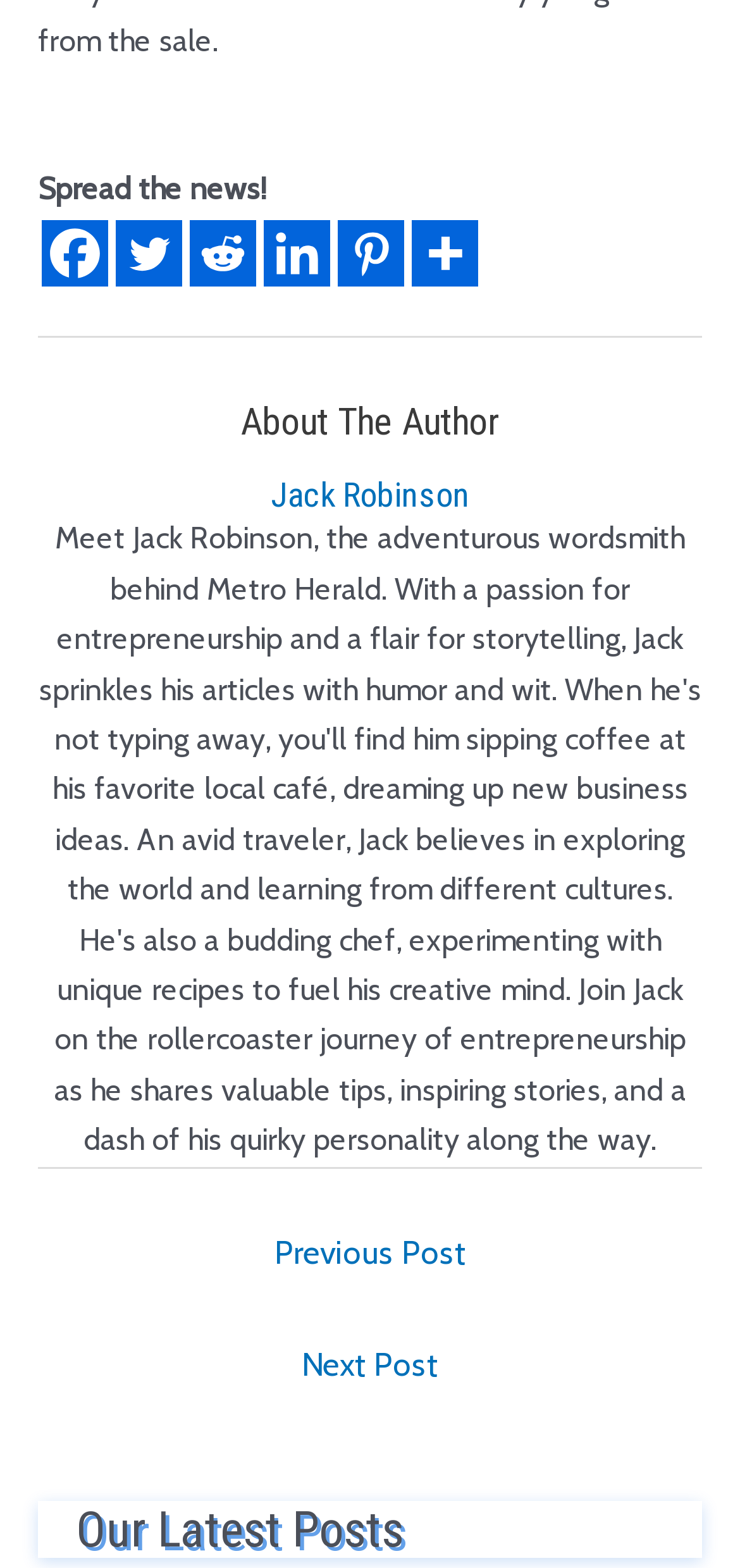Locate the bounding box coordinates of the clickable region to complete the following instruction: "Visit Jack Robinson's page."

[0.051, 0.303, 0.949, 0.328]